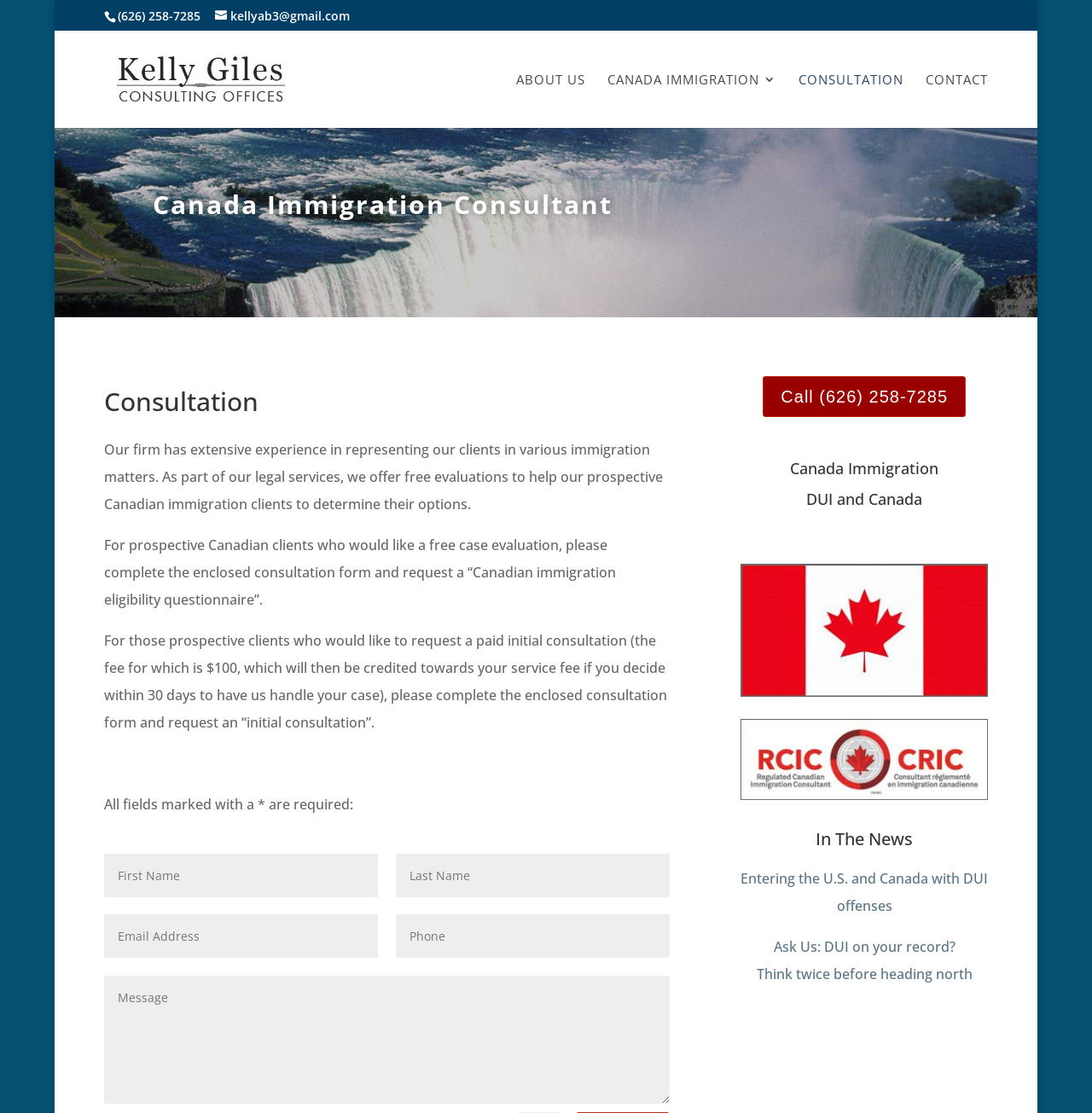Answer the question below in one word or phrase:
What is the topic of the news article mentioned on the webpage?

Entering the U.S. and Canada with DUI offenses